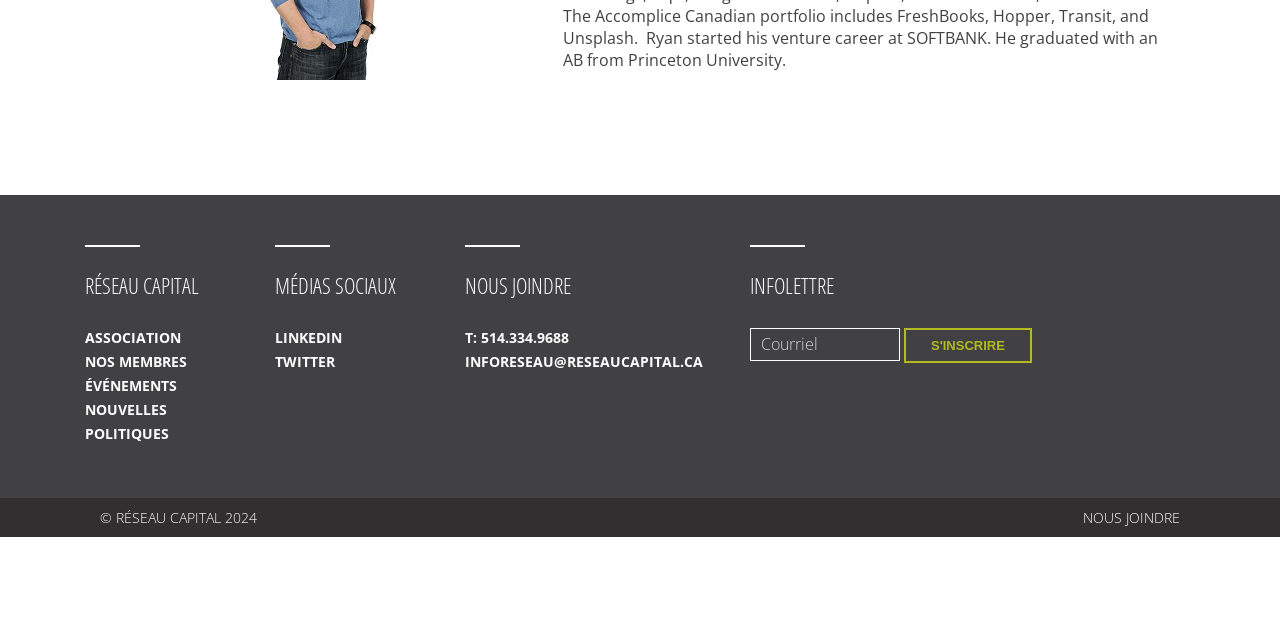Using the provided description Politiques, find the bounding box coordinates for the UI element. Provide the coordinates in (top-left x, top-left y, bottom-right x, bottom-right y) format, ensuring all values are between 0 and 1.

[0.066, 0.663, 0.132, 0.693]